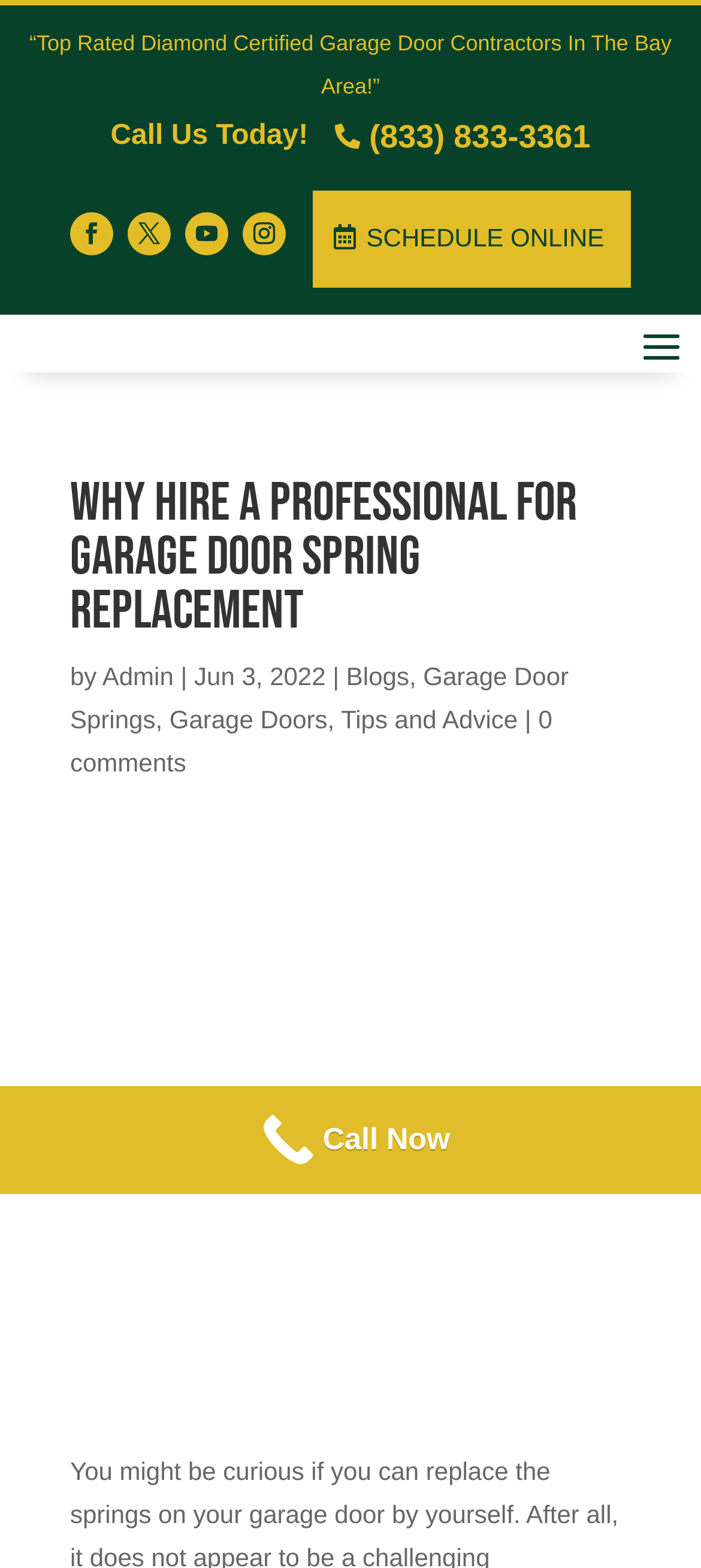Construct a comprehensive description capturing every detail on the webpage.

The webpage is about garage door spring replacement, specifically highlighting the importance of hiring a professional for the task. At the top, there is a banner with a certification label "Top Rated Diamond Certified Garage Door Contractors In The Bay Area!" and a call-to-action "Call Us Today!" with a phone number "(833) 833-3361" next to it. Below the banner, there are four social media links aligned horizontally.

The main content of the webpage is an article titled "Why Hire A Professional for Garage Door Spring Replacement" with a heading that spans almost the entire width of the page. The article is attributed to "Admin" and dated "Jun 3, 2022". Below the title, there are several links to related topics, including "Blogs", "Garage Door Springs", "Garage Doors", "Tips and Advice", and "0 comments".

At the bottom of the page, there is a prominent call-to-action button "Call Now" that spans the entire width of the page. Additionally, there is a small link "SCHEDULE ONLINE" at the top-right corner of the page.